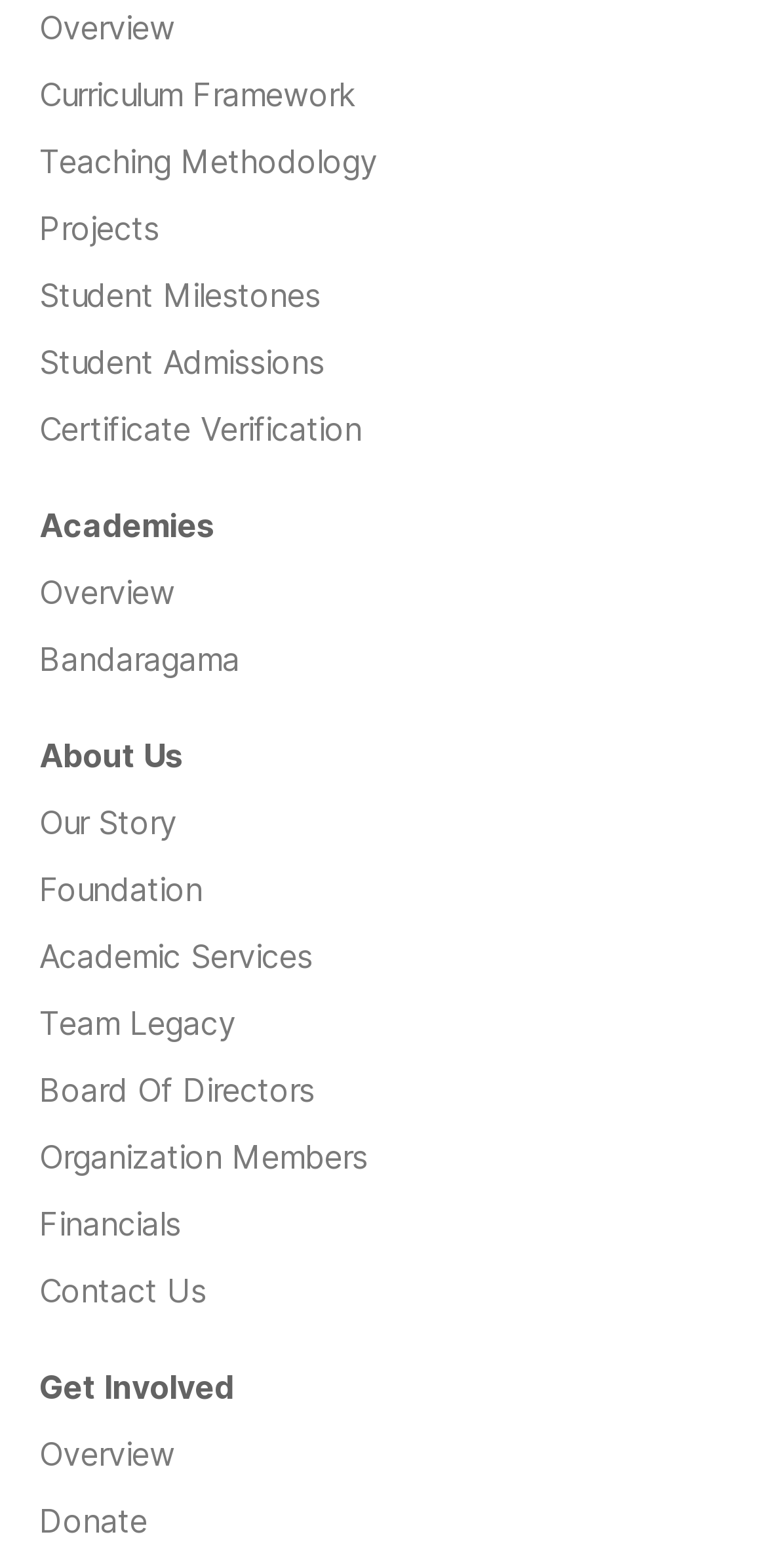Could you find the bounding box coordinates of the clickable area to complete this instruction: "Click on Get Involved"?

[0.051, 0.872, 0.305, 0.897]